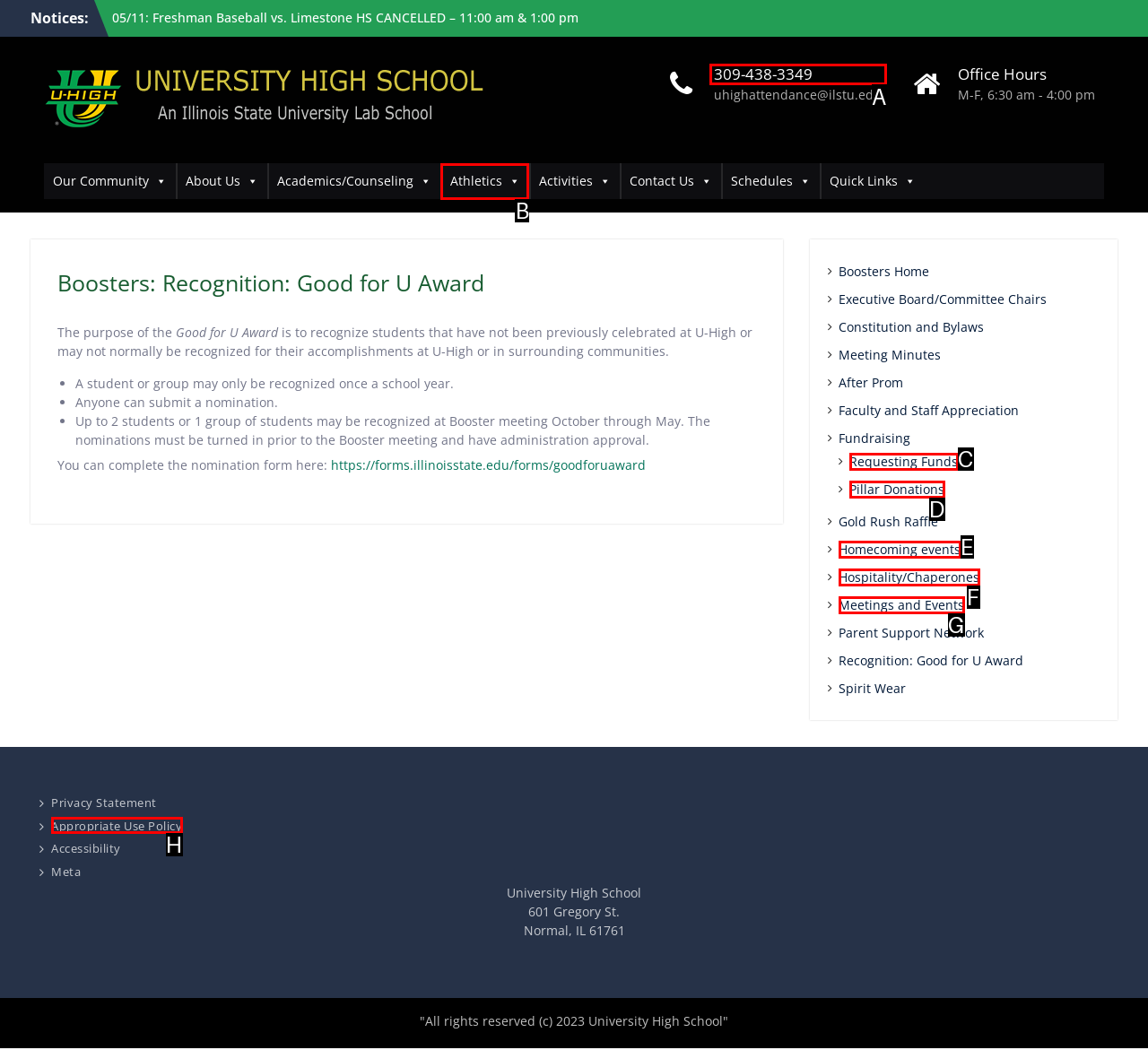Which letter corresponds to the correct option to complete the task: Contact University High School?
Answer with the letter of the chosen UI element.

A